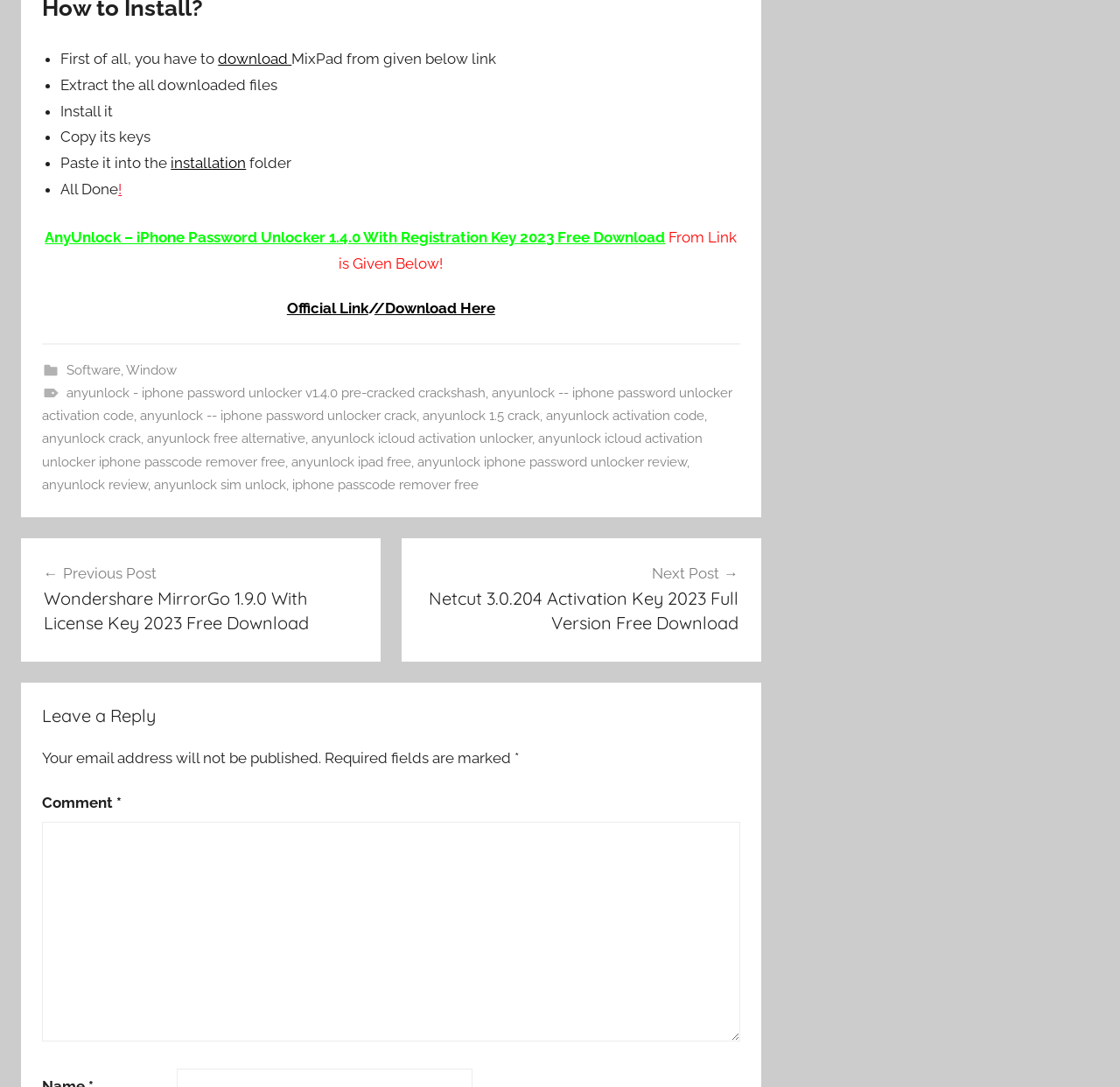Identify the bounding box coordinates of the region that needs to be clicked to carry out this instruction: "Leave a Reply". Provide these coordinates as four float numbers ranging from 0 to 1, i.e., [left, top, right, bottom].

[0.038, 0.647, 0.661, 0.67]